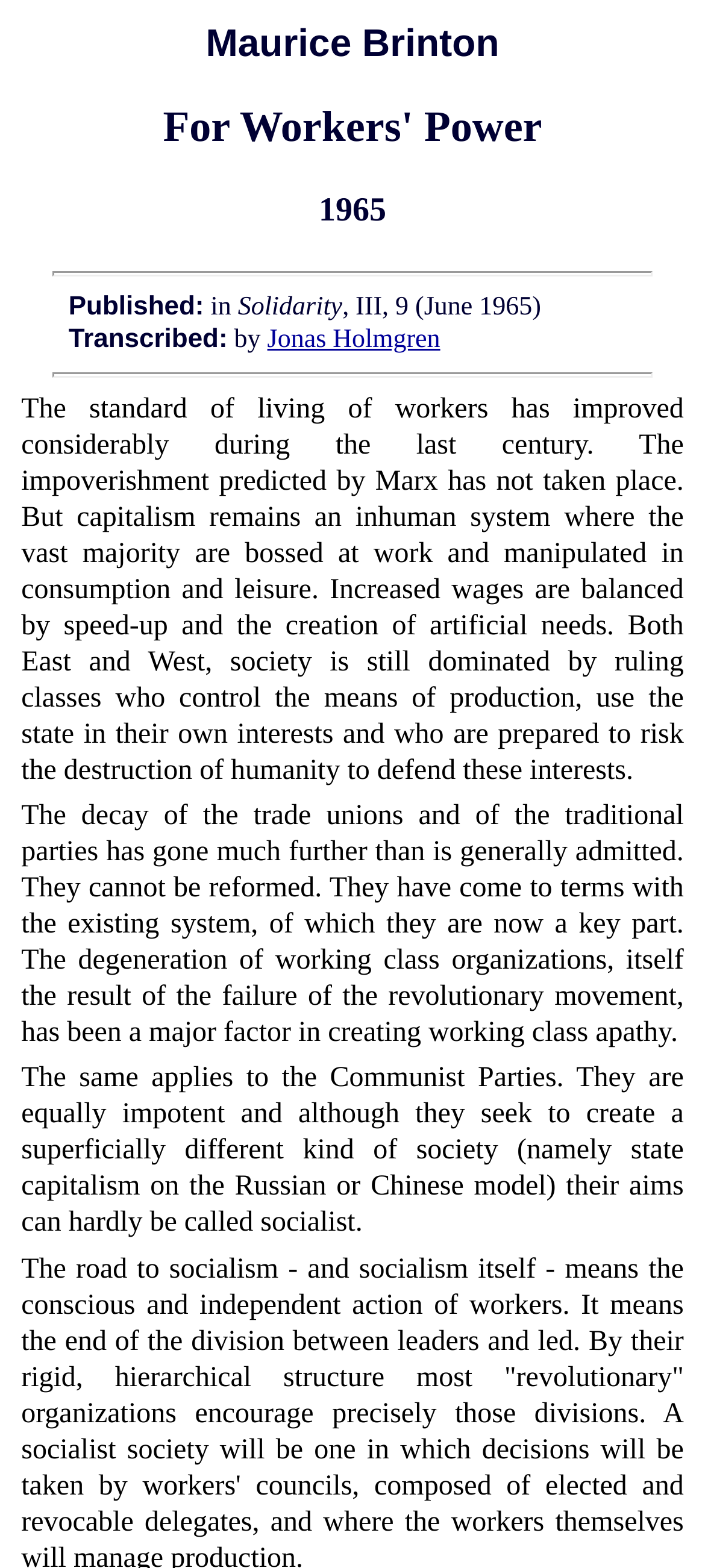Who is the author of the text?
Ensure your answer is thorough and detailed.

The answer can be found by looking at the first heading element, which contains the text 'Maurice Brinton'. This suggests that Maurice Brinton is the author of the text.